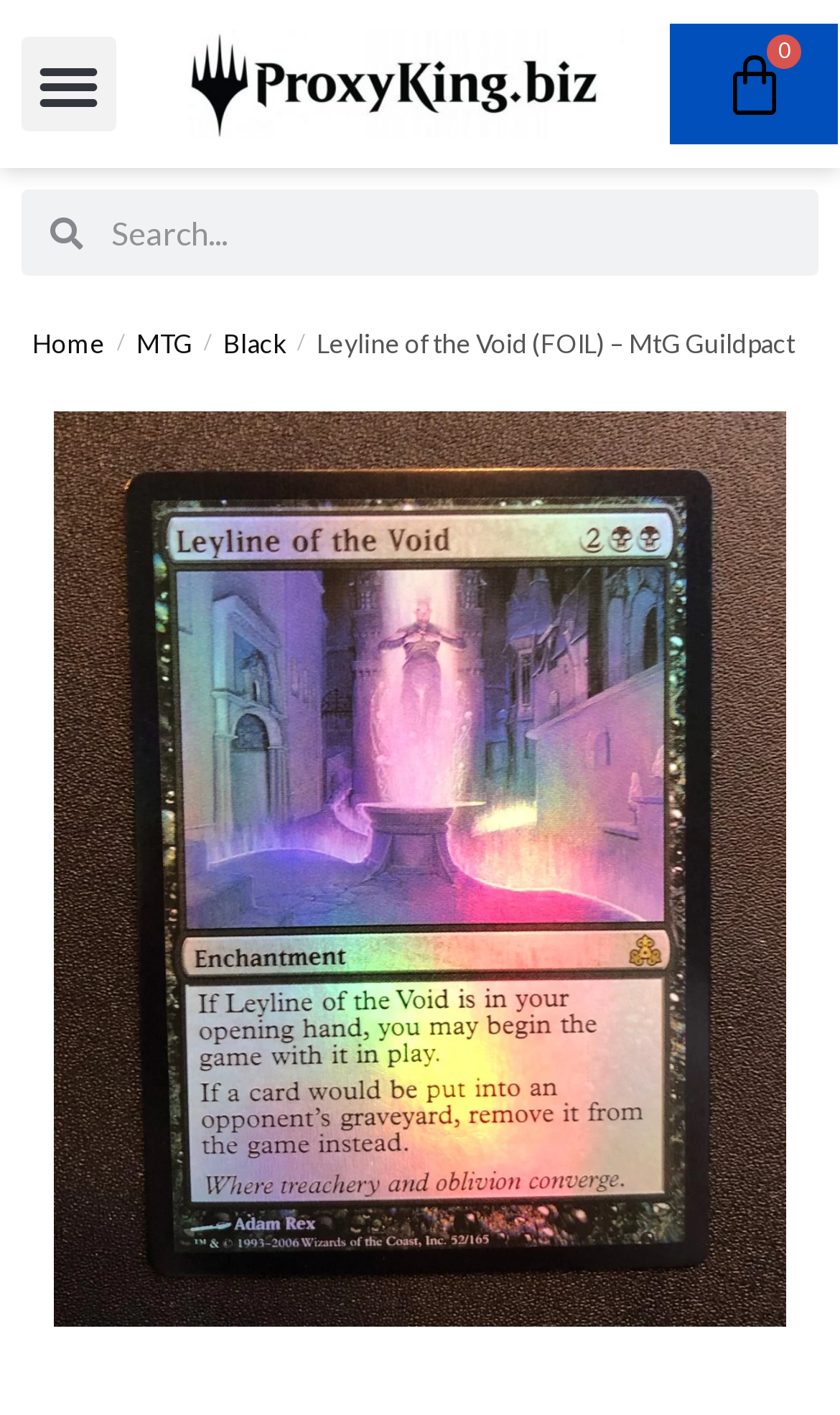What is the purpose of the search box?
Using the information from the image, give a concise answer in one word or a short phrase.

To search for products